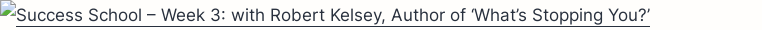Respond to the question below with a single word or phrase: What is the title of the book written by Robert Kelsey?

What’s Stopping You?